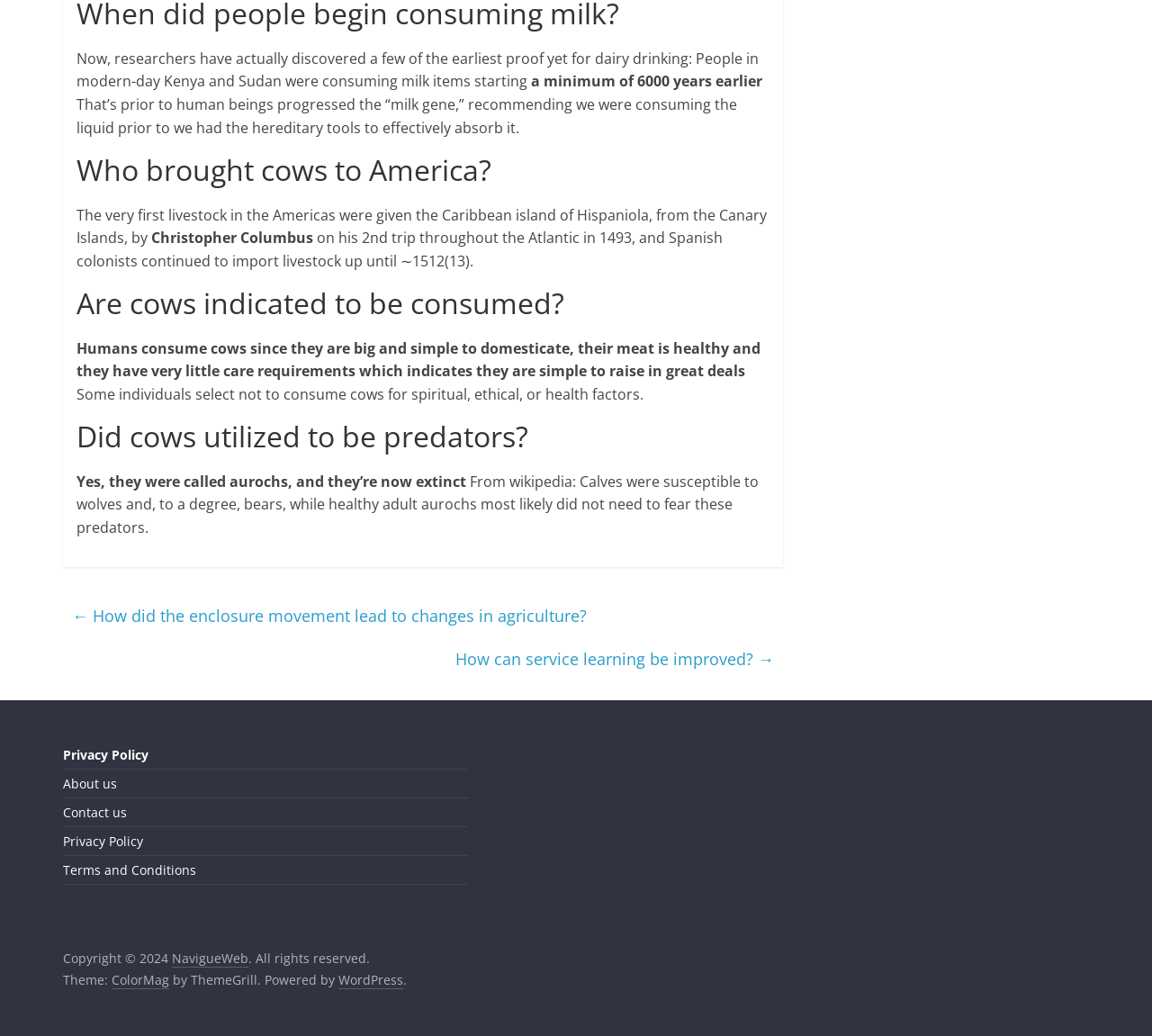Highlight the bounding box coordinates of the element you need to click to perform the following instruction: "Read the privacy policy."

[0.055, 0.72, 0.129, 0.737]